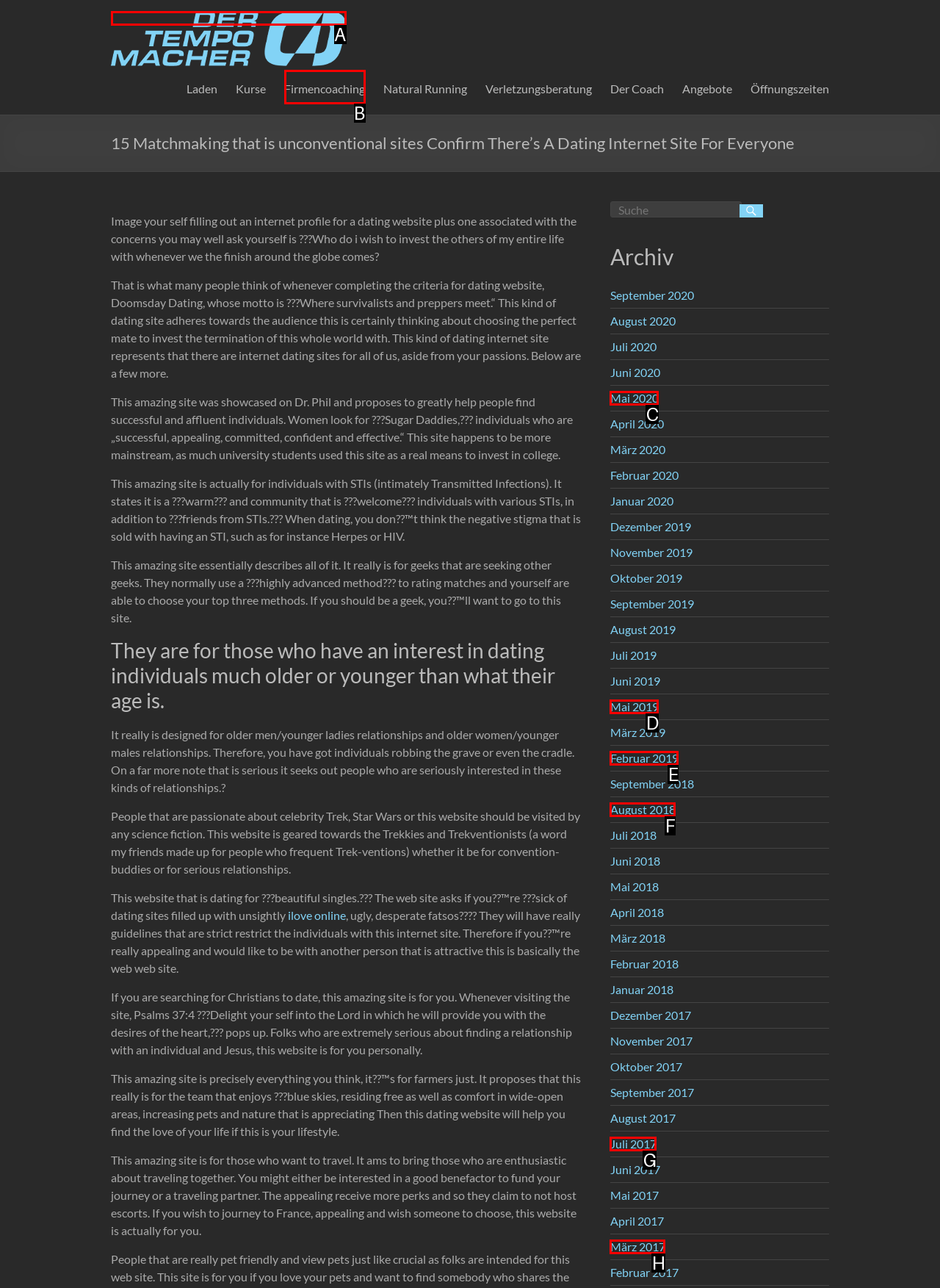Point out the option that aligns with the description: Juli 2017
Provide the letter of the corresponding choice directly.

G